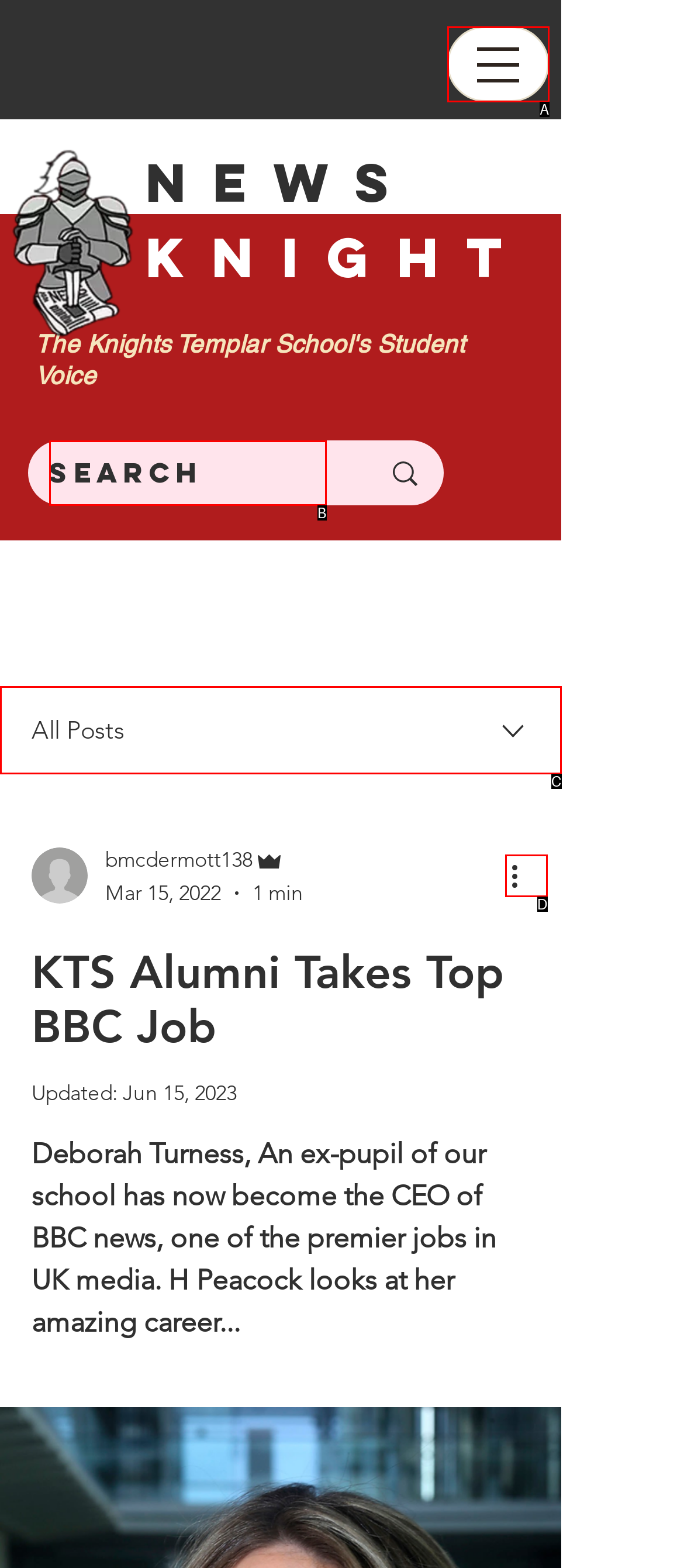Select the HTML element that fits the following description: aria-label="More actions"
Provide the letter of the matching option.

D